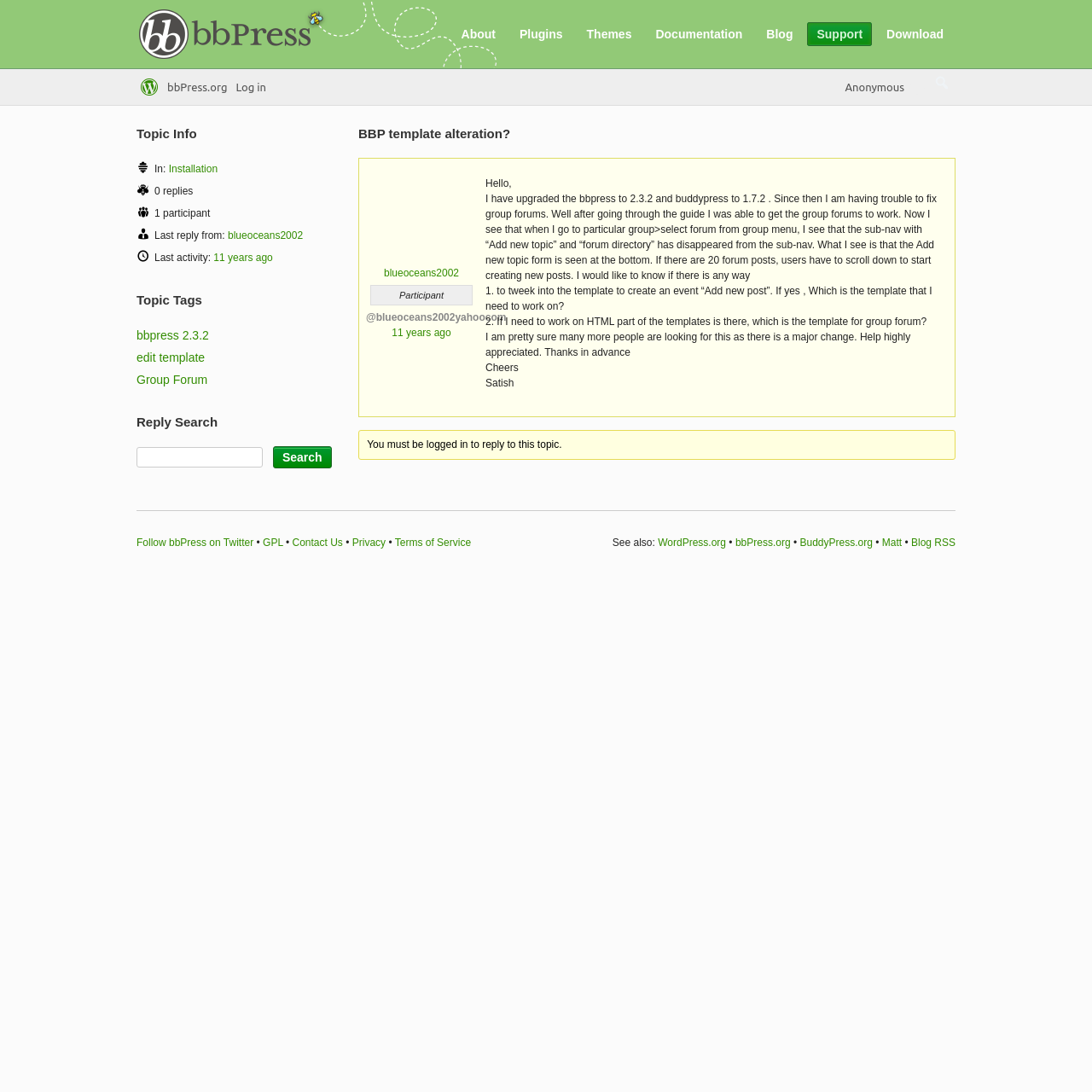Using the information from the screenshot, answer the following question thoroughly:
How many replies are there to this topic?

There are 0 replies to this topic which can be found in the static text element with the text '0 replies' in the 'Topic Info' section.